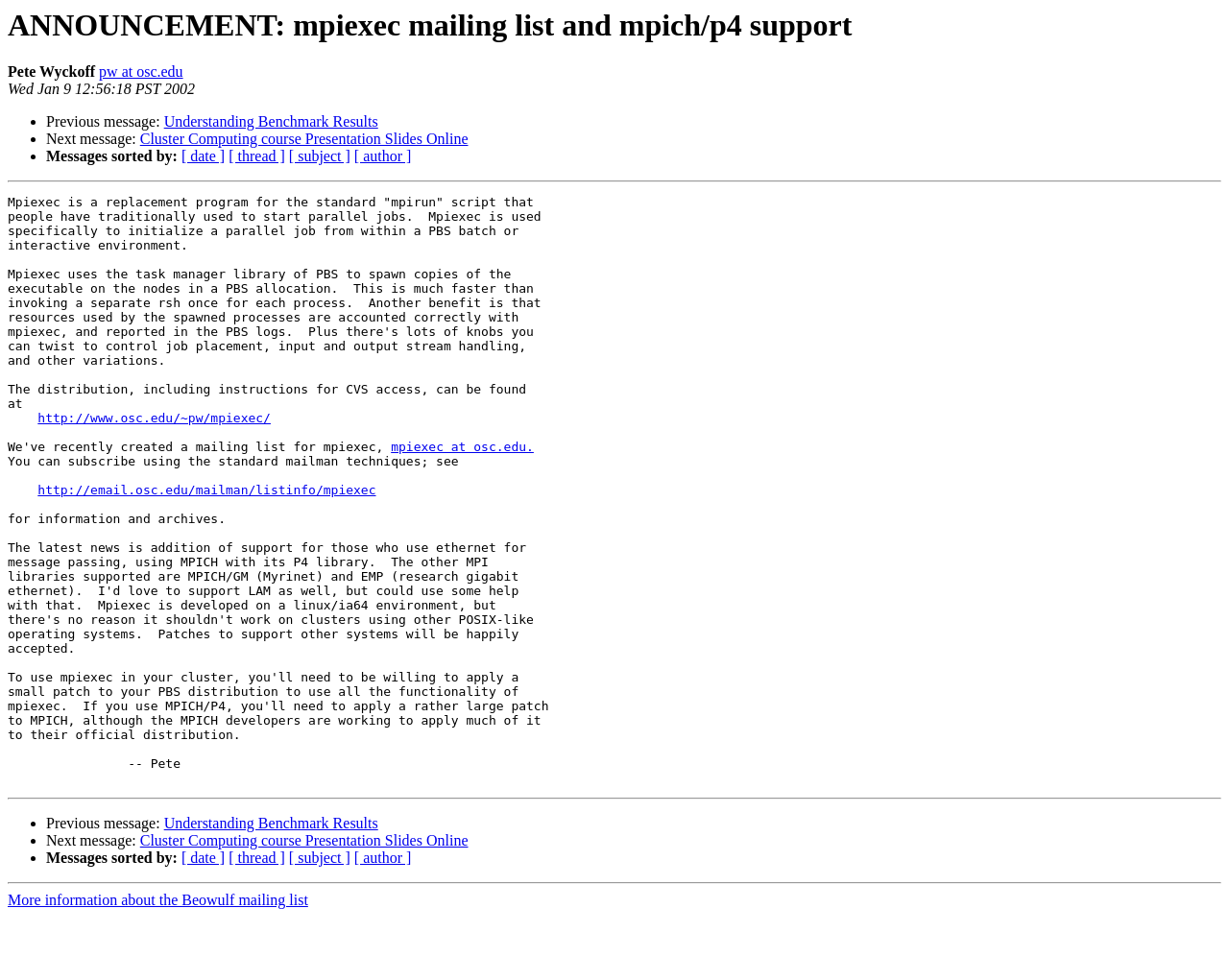Determine the bounding box coordinates for the area you should click to complete the following instruction: "Visit mpiexec homepage".

[0.031, 0.42, 0.22, 0.434]